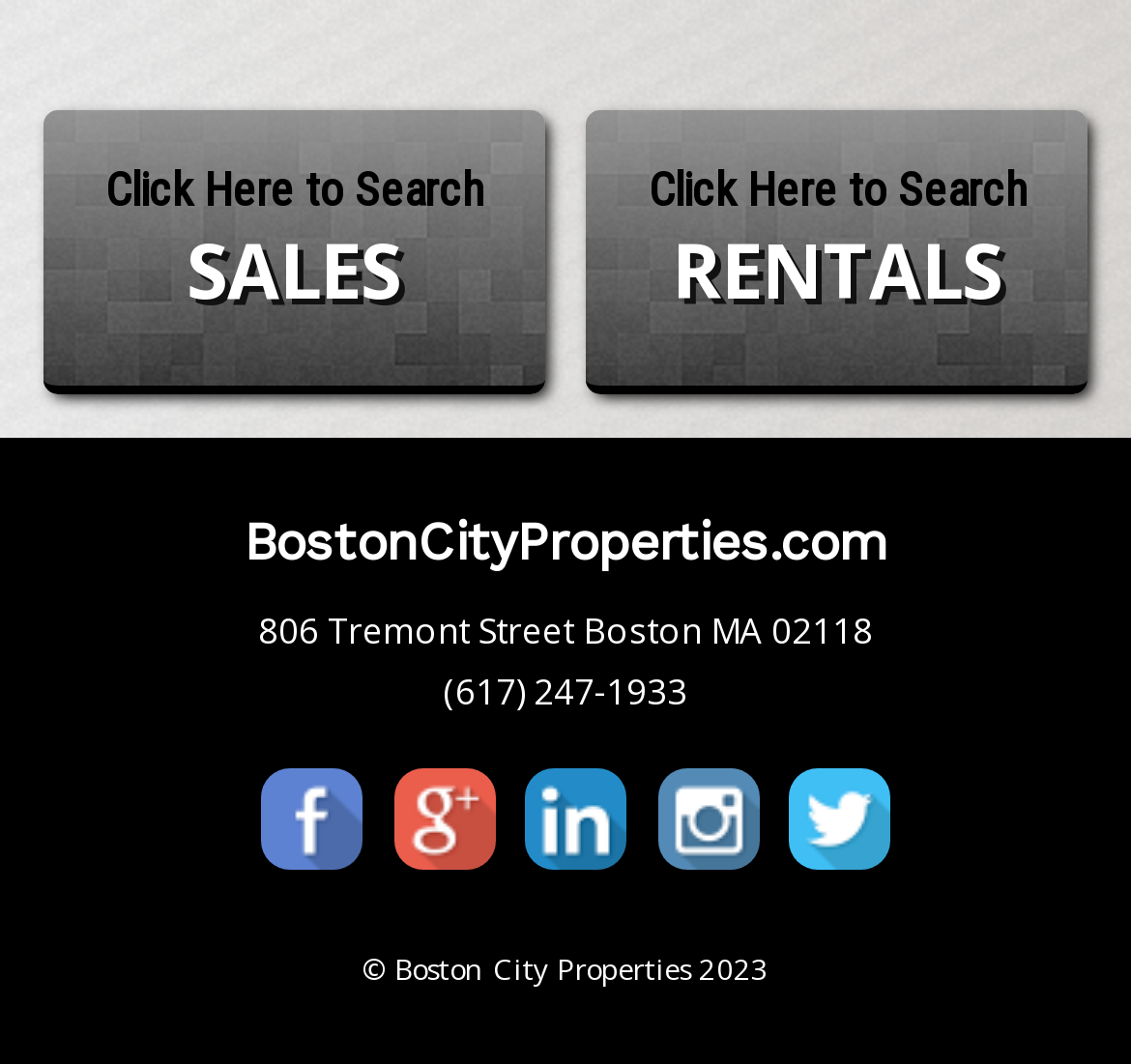What is the phone number of Boston City Properties?
Look at the image and answer the question with a single word or phrase.

(617) 247-1933